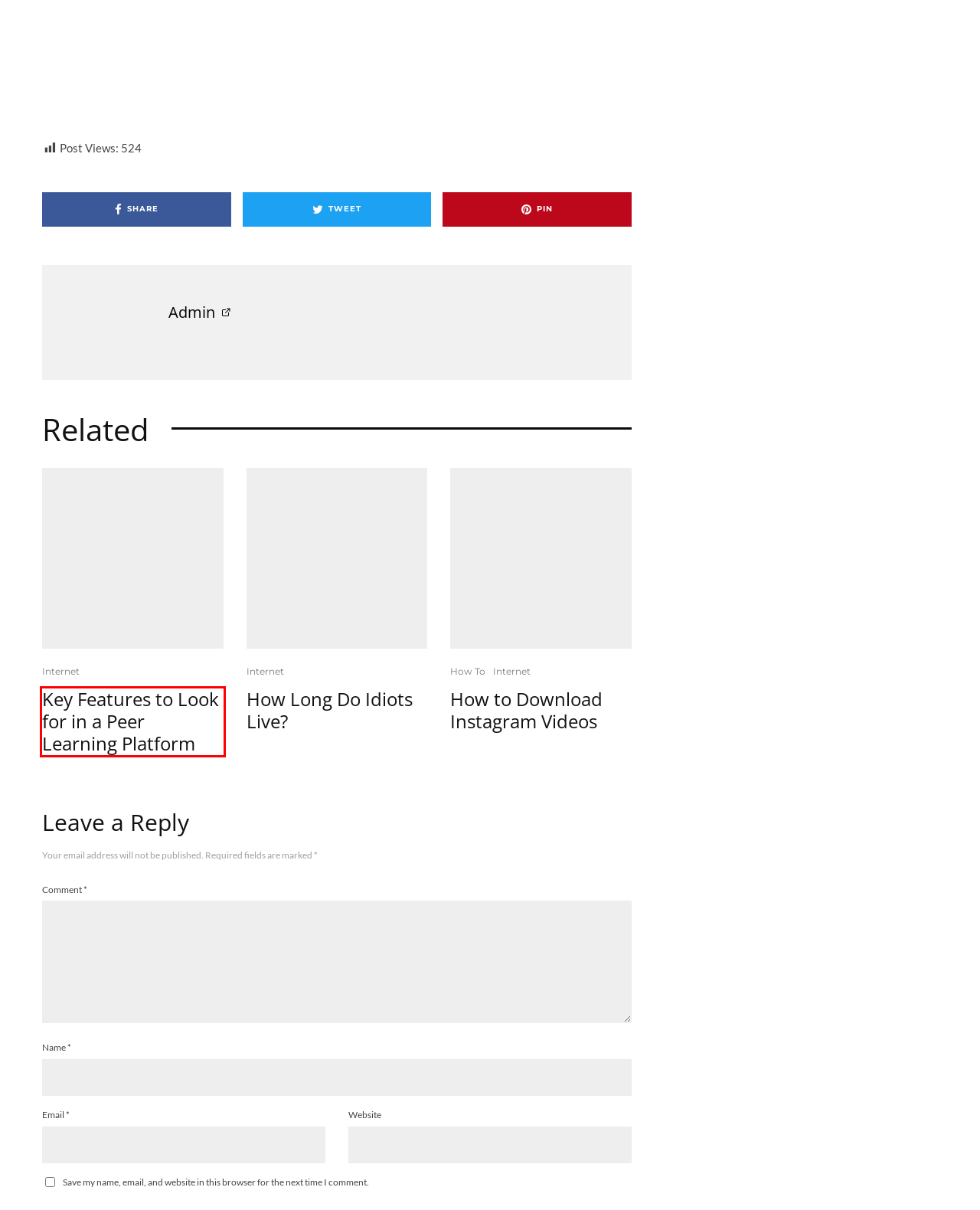You have a screenshot of a webpage, and a red bounding box highlights an element. Select the webpage description that best fits the new page after clicking the element within the bounding box. Options are:
A. How to Download Instagram Videos
B. Write for Us - Rumple Tech
C. Gaming Essentials: 5 Things Every Gamer Should Own
D. Application - Rumple Tech
E. How To - Rumple Tech
F. How Long Do Idiots Live?
G. Key Features to Look for in a Peer Learning Platform
H. Internet - Rumple Tech

G